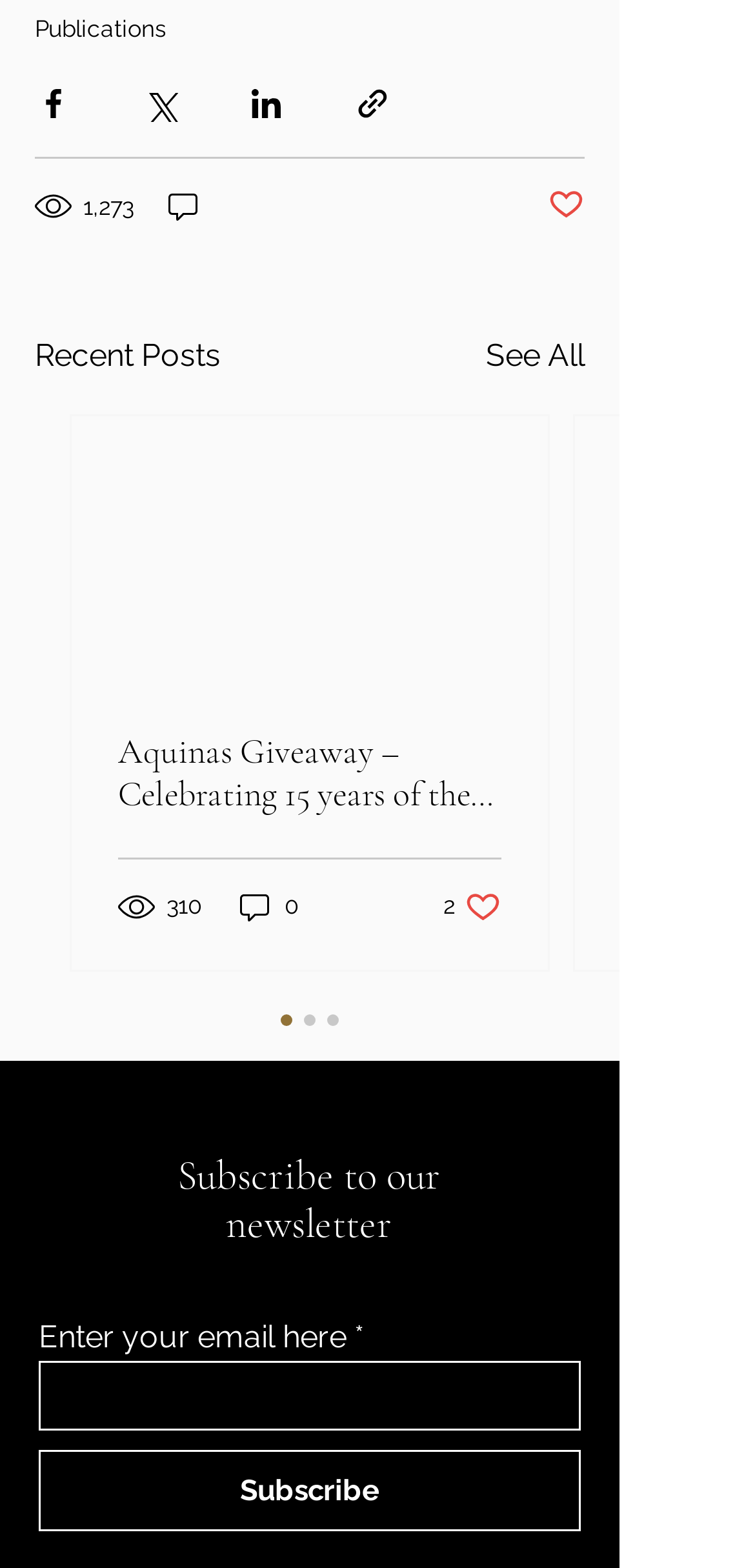Identify the bounding box coordinates of the region that should be clicked to execute the following instruction: "View recent posts".

[0.046, 0.212, 0.292, 0.242]